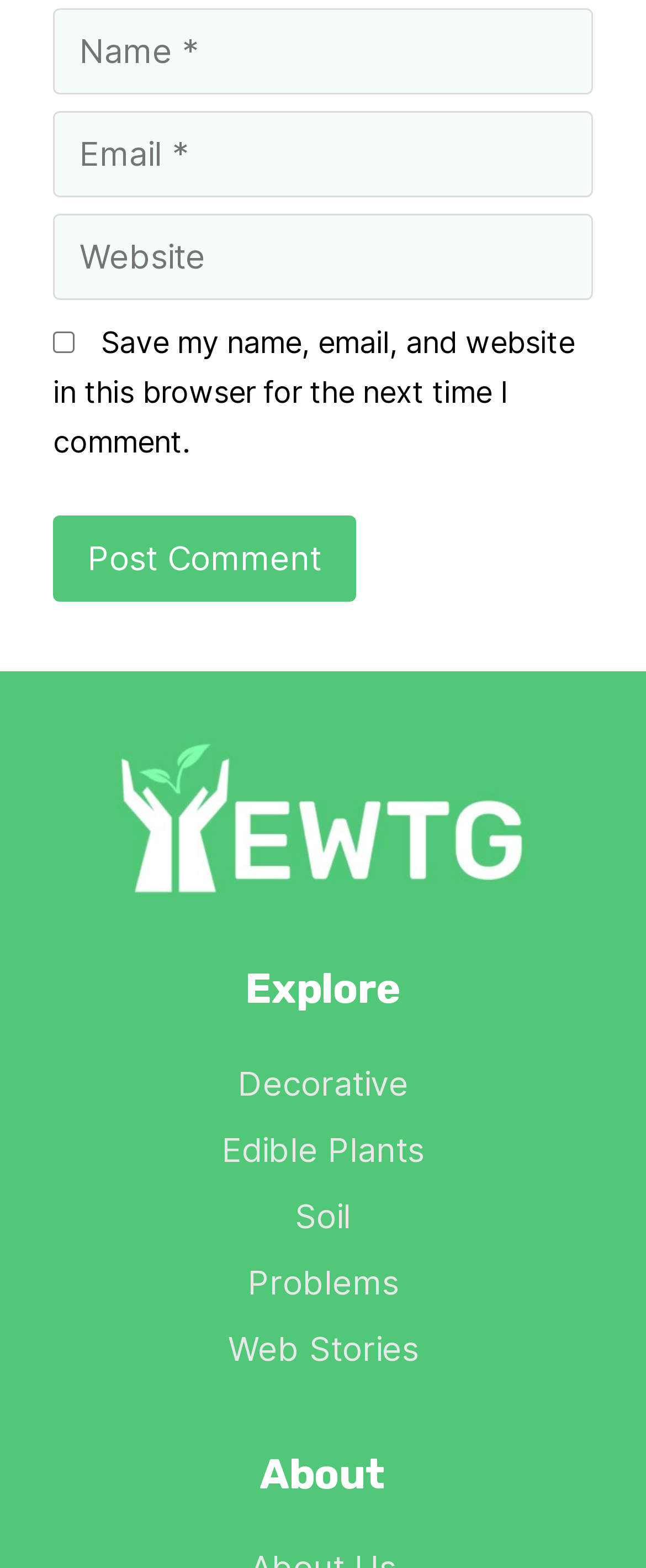Use the details in the image to answer the question thoroughly: 
What is the purpose of the 'Name' and 'Email' text input fields?

The 'Name' and 'Email' text input fields are required fields, suggesting that they are necessary for submitting a comment. The user is expected to enter their name and email address in these fields.